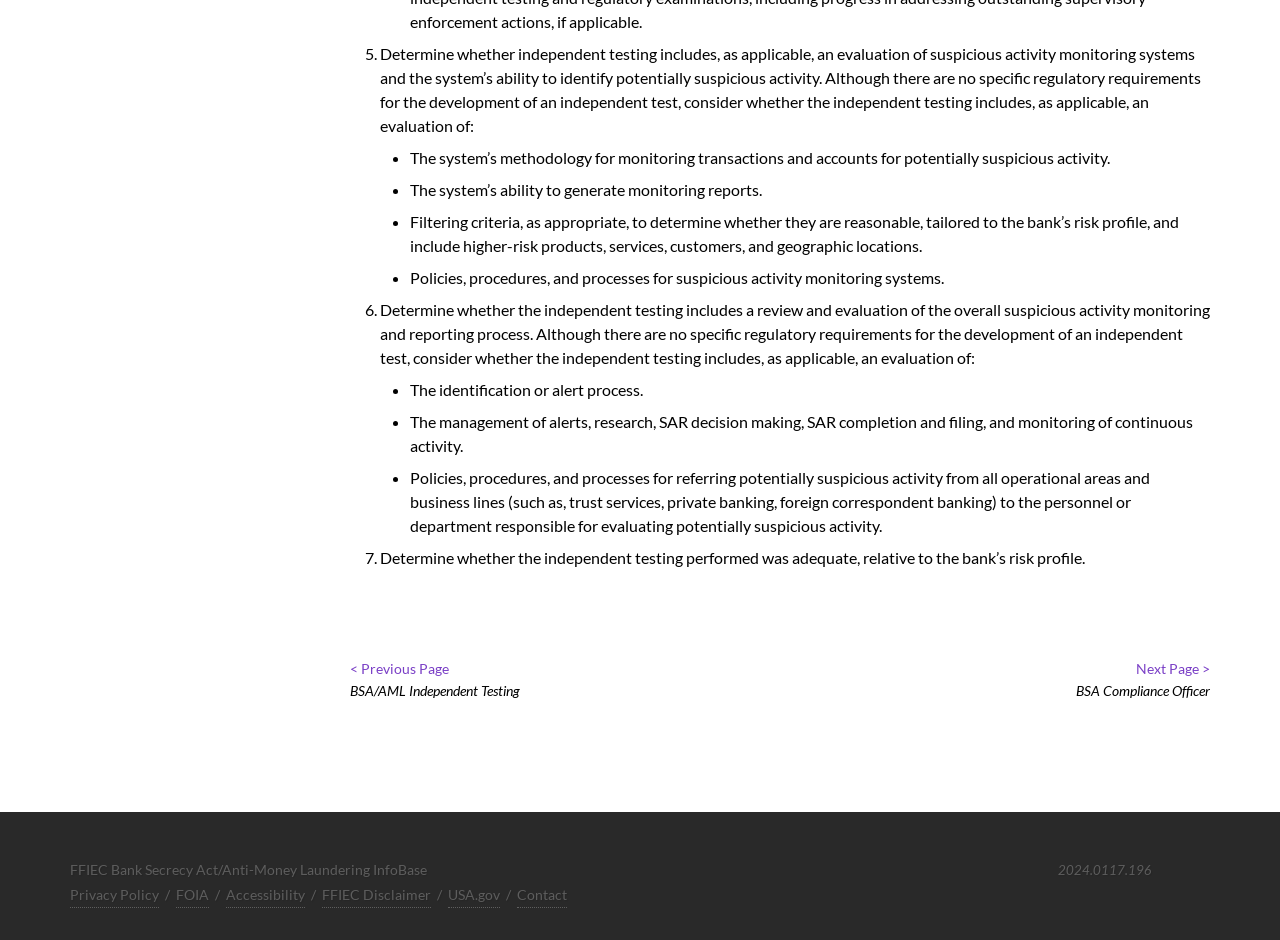Please identify the bounding box coordinates of the area that needs to be clicked to follow this instruction: "contact us".

[0.404, 0.938, 0.443, 0.966]